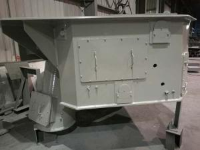Provide a short answer to the following question with just one word or phrase: What is the significance of the Shark Jaw in maritime operations?

Integral to safety and efficiency